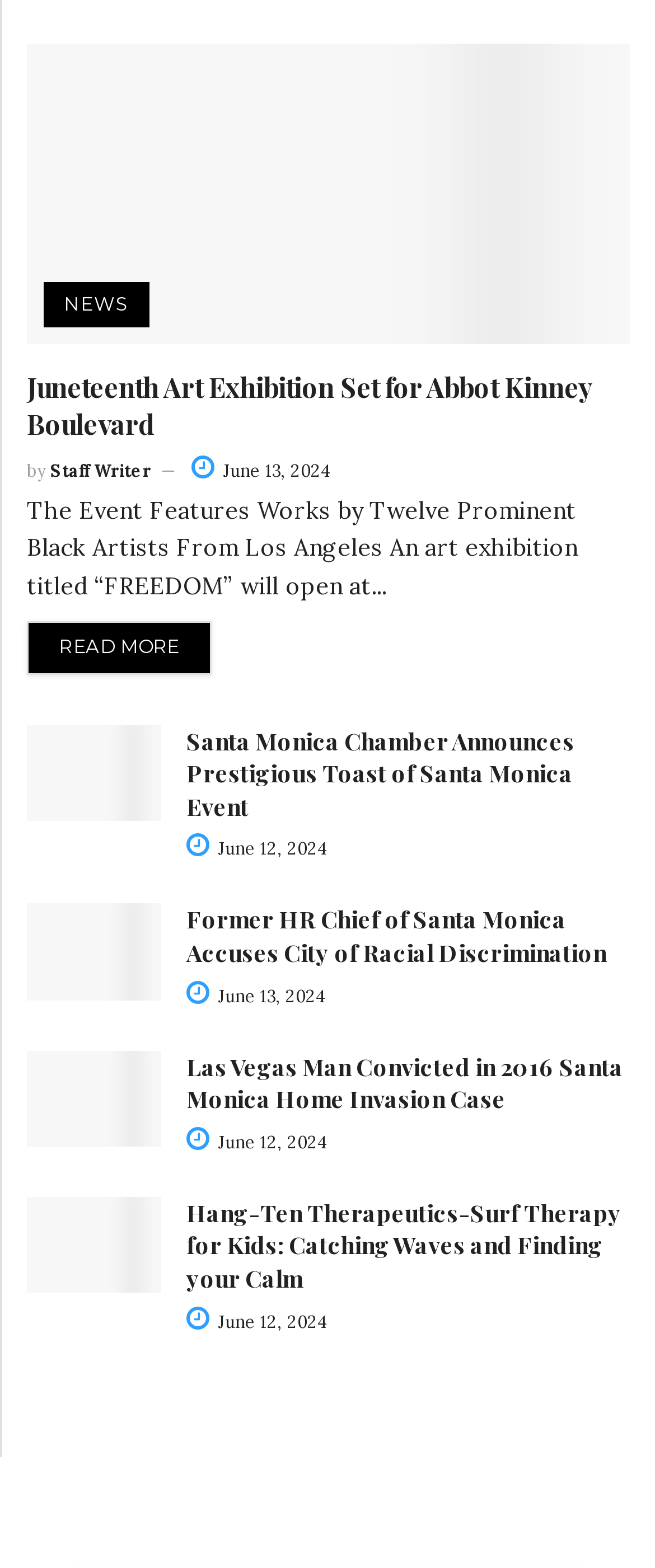Can you provide the bounding box coordinates for the element that should be clicked to implement the instruction: "Learn more about Former HR Chief of Santa Monica Accuses City of Racial Discrimination"?

[0.041, 0.576, 0.246, 0.638]